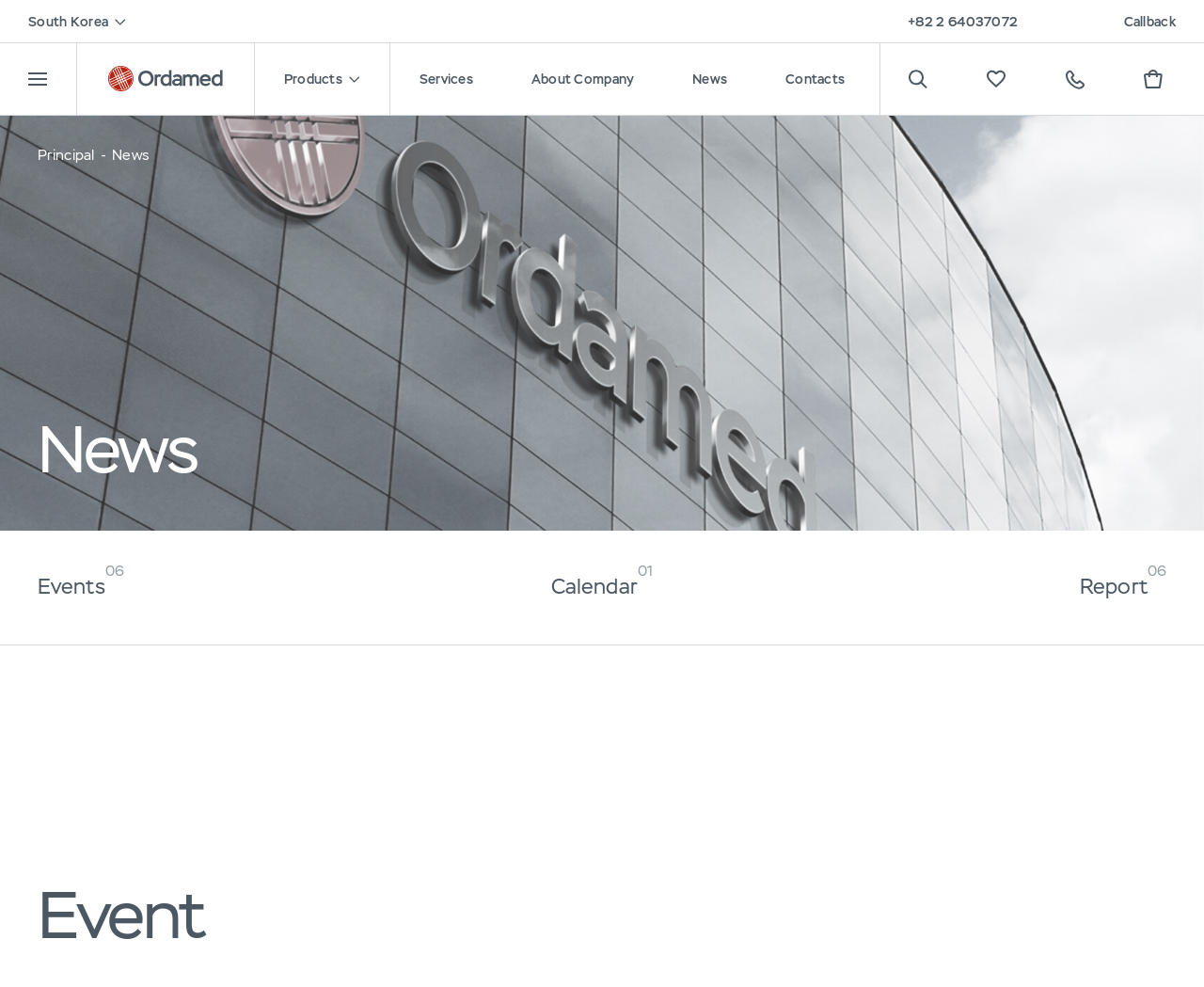What is the purpose of the 'Favorites' link?
Make sure to answer the question with a detailed and comprehensive explanation.

The 'Favorites' link is likely used for bookmarking or saving specific content or pages on the webpage, allowing users to easily access their favorite content later.